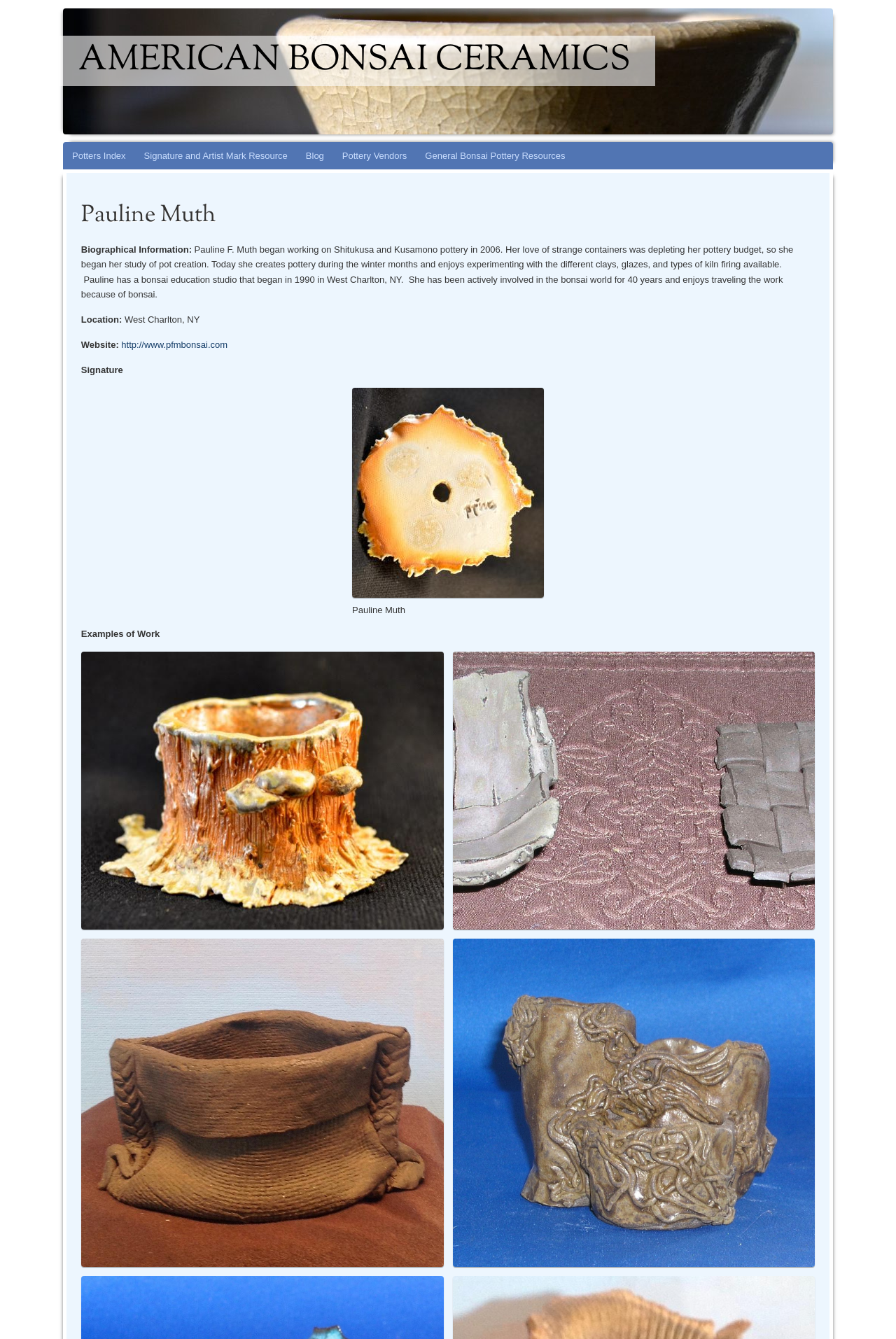Analyze the image and provide a detailed answer to the question: What type of pottery does Pauline Muth create?

According to the biographical information, Pauline Muth began working on Shitukusa and Kusamono pottery in 2006, which suggests that she creates this type of pottery.